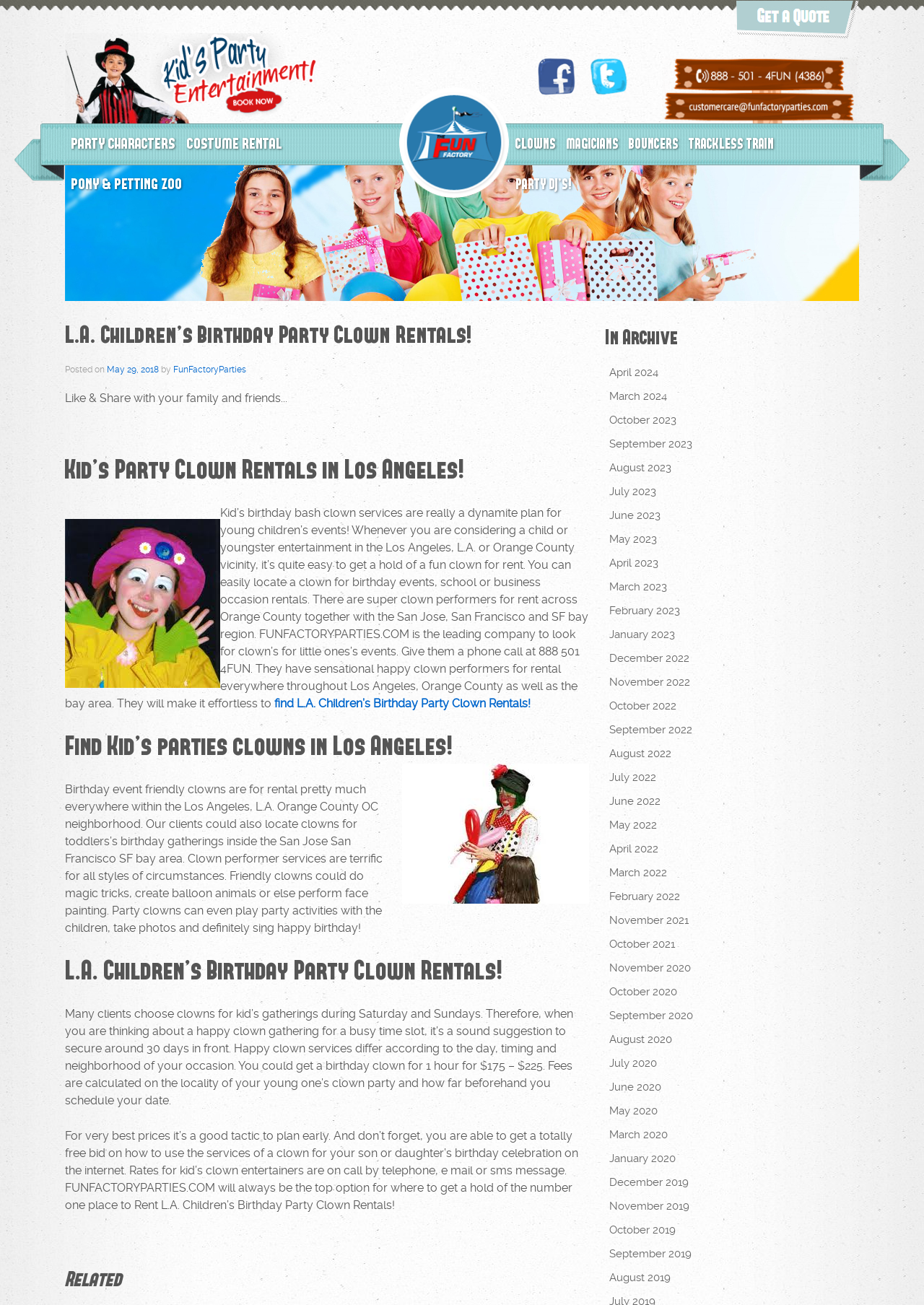Generate a comprehensive caption for the webpage you are viewing.

This webpage is about L.A. Children's Birthday Party Clown Rentals, specifically highlighting Fun Factory Parties as a leading company for renting clowns for kids' events. At the top, there is a logo image "Top Entertainment" and a Facebook Share and Twitter Share button with their respective icons. Below these, there are several links to different party character options, including PARTY CHARACTERS, COSTUME RENTAL, PONY & PETTING ZOO, CLOWNS, MAGICIANS, BOUNCERS, TRACKLESS TRAIN, and PARTY DJ’S!.

The main content of the webpage is divided into several sections. The first section has a heading "L.A. Children’s Birthday Party Clown Rentals!" and a brief description of the service, followed by a call-to-action link to find L.A. Children’s Birthday Party Clown Rentals. 

The next section has a heading "Find Kid’s parties clowns in Los Angeles! Kid's Party Clown Rentals in Los Angeles!" with an image and a description of the services offered, including magic tricks, balloon animals, face painting, and party activities.

The following sections provide more information about the services, including pricing, scheduling, and how to get a quote. There are also several links to related archives, organized by month and year, from April 2024 to December 2019.

Throughout the webpage, there are several images, including a large image "Fun Factory Kids Parties" at the top, and smaller images of clowns and party activities. The overall layout is organized and easy to navigate, with clear headings and concise text.